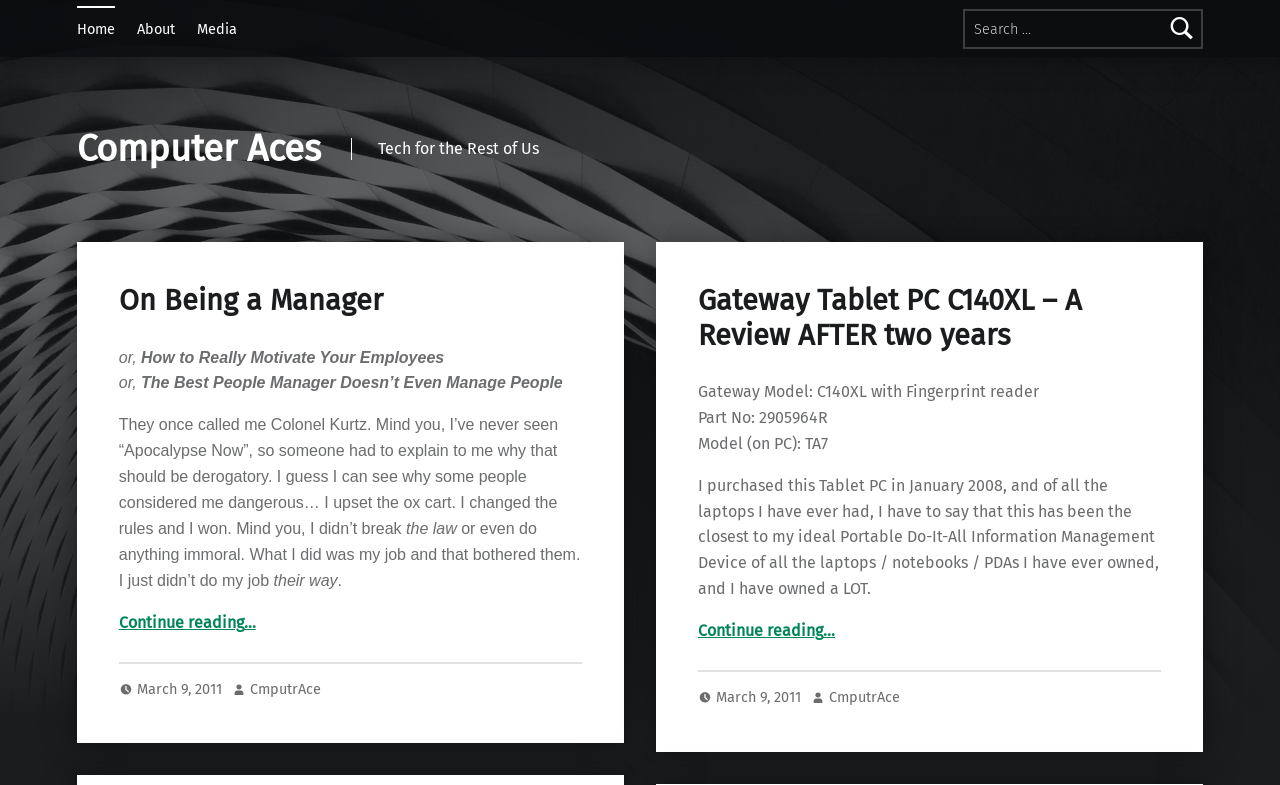Identify the bounding box coordinates necessary to click and complete the given instruction: "Continue reading 'On Being a Manager'".

[0.093, 0.781, 0.2, 0.805]